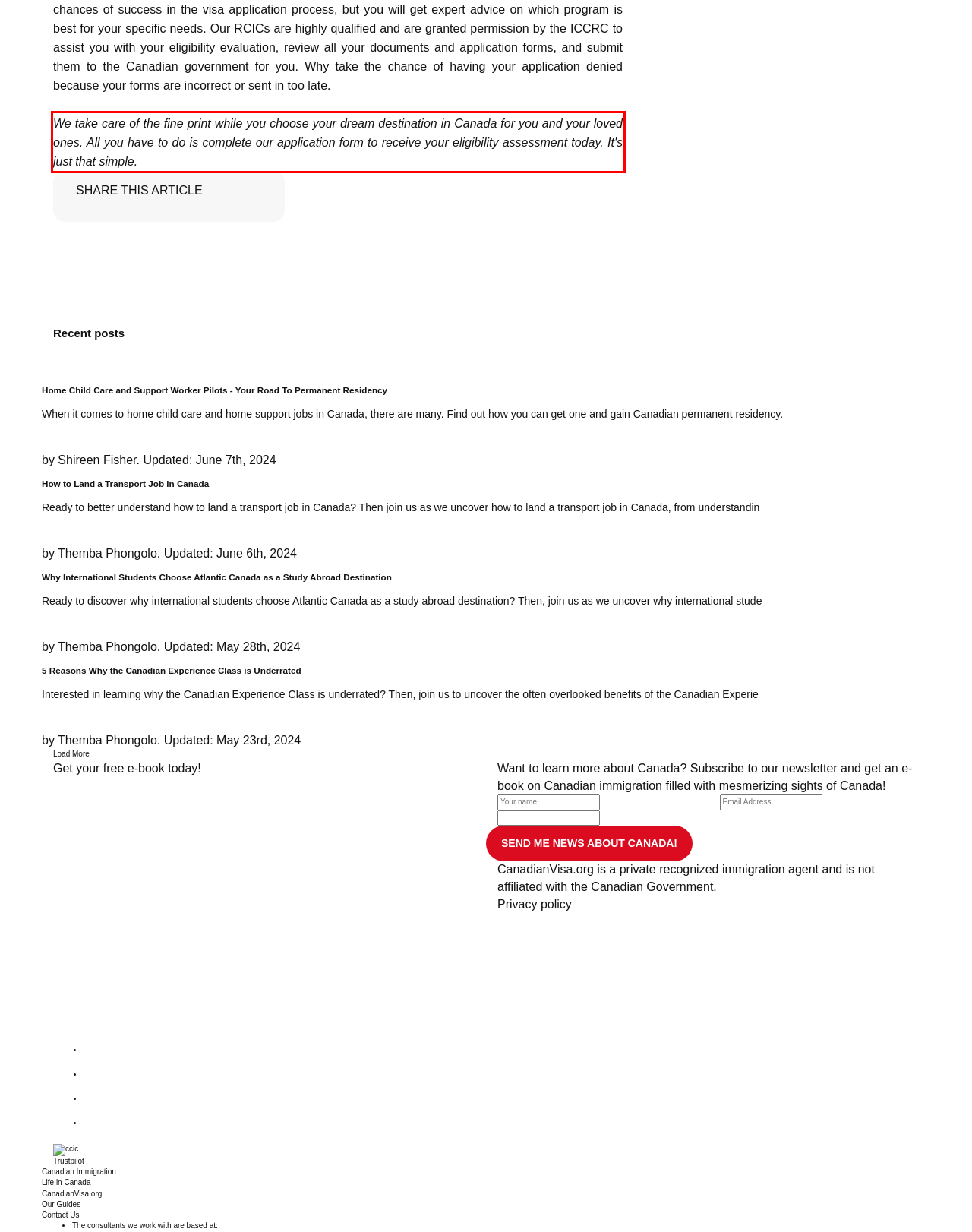The screenshot you have been given contains a UI element surrounded by a red rectangle. Use OCR to read and extract the text inside this red rectangle.

We take care of the fine print while you choose your dream destination in Canada for you and your loved ones. All you have to do is complete our application form to receive your eligibility assessment today. It's just that simple.